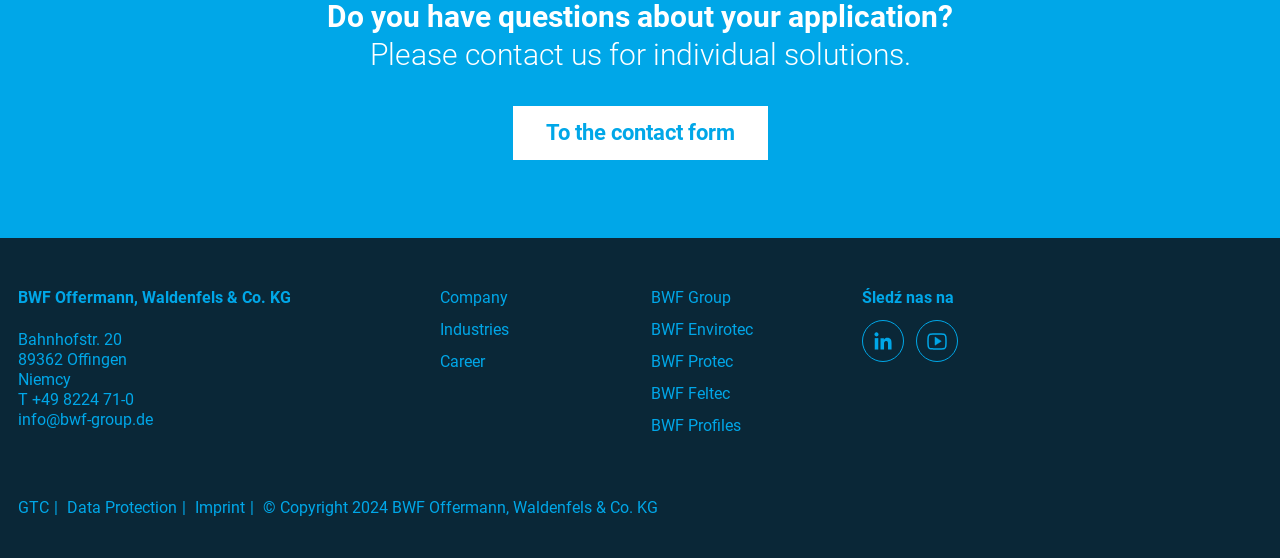Please give a concise answer to this question using a single word or phrase: 
How many social media links are there?

2